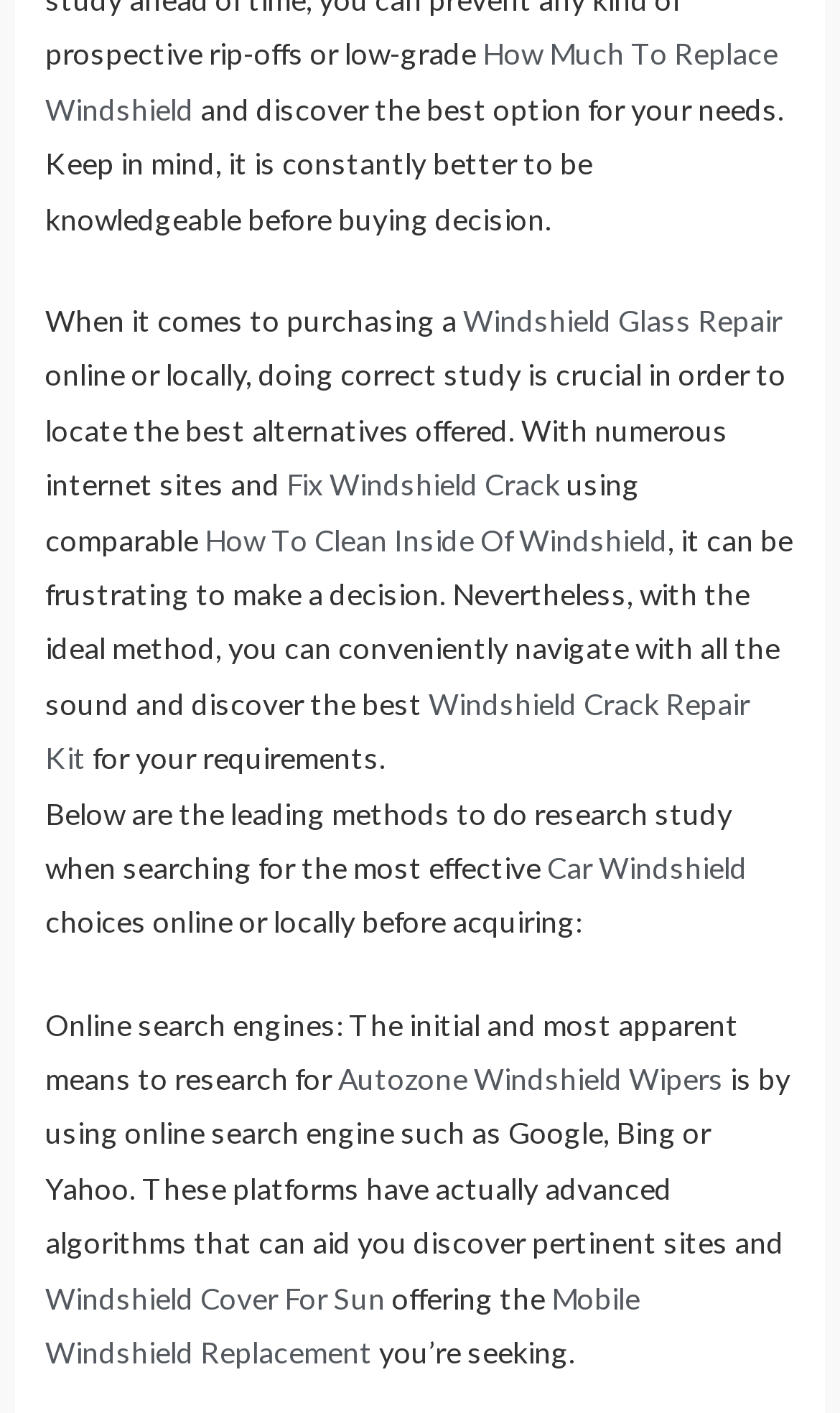From the webpage screenshot, predict the bounding box of the UI element that matches this description: "Windshield Cover For Sun".

[0.054, 0.905, 0.459, 0.931]